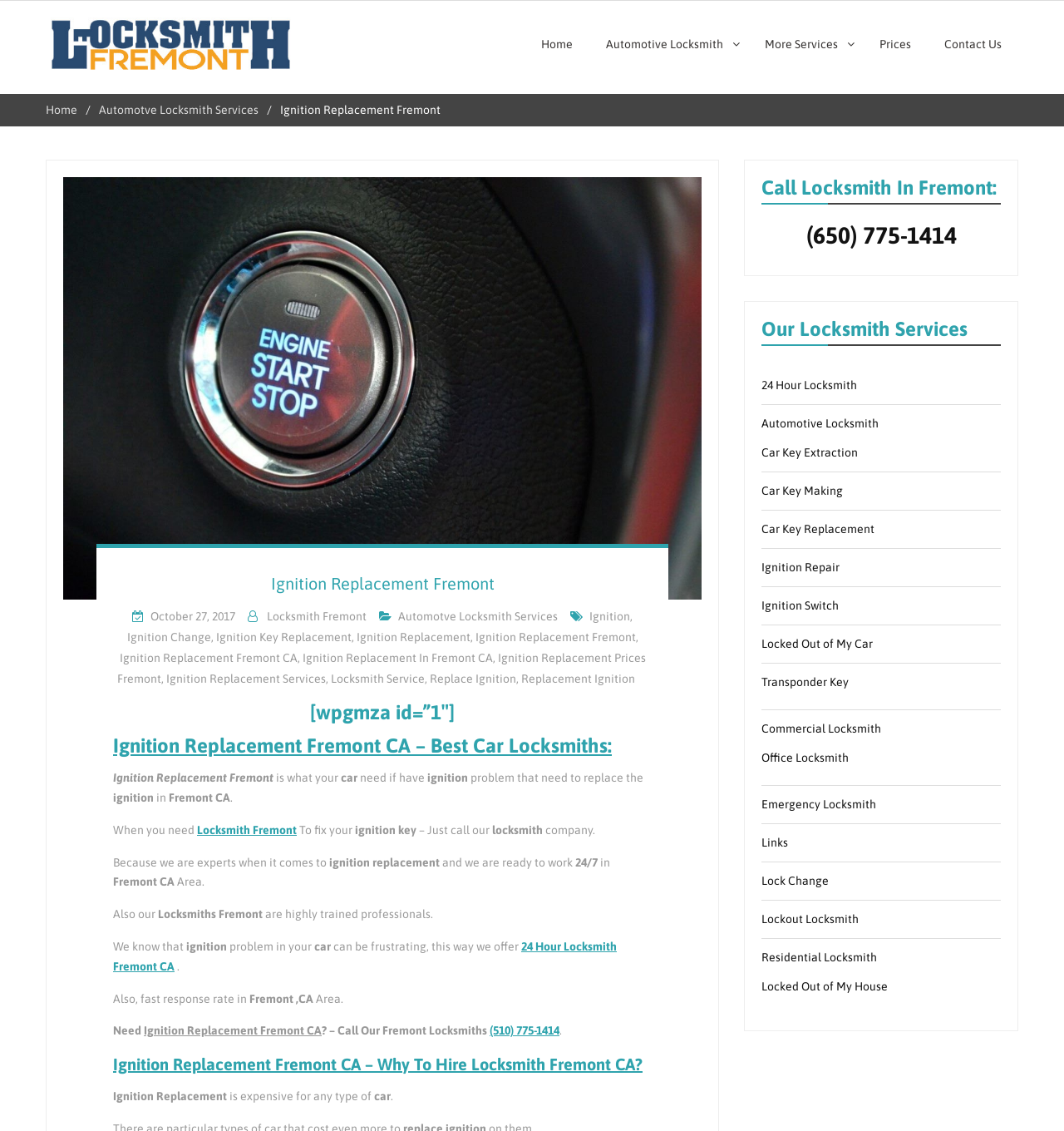Please examine the image and provide a detailed answer to the question: What is the name of the locksmith company?

The name of the locksmith company can be found in the top-left corner of the webpage, where it says 'Locksmith Fremont' with an image next to it. This is also confirmed by the links and text throughout the webpage that mention 'Locksmith Fremont'.